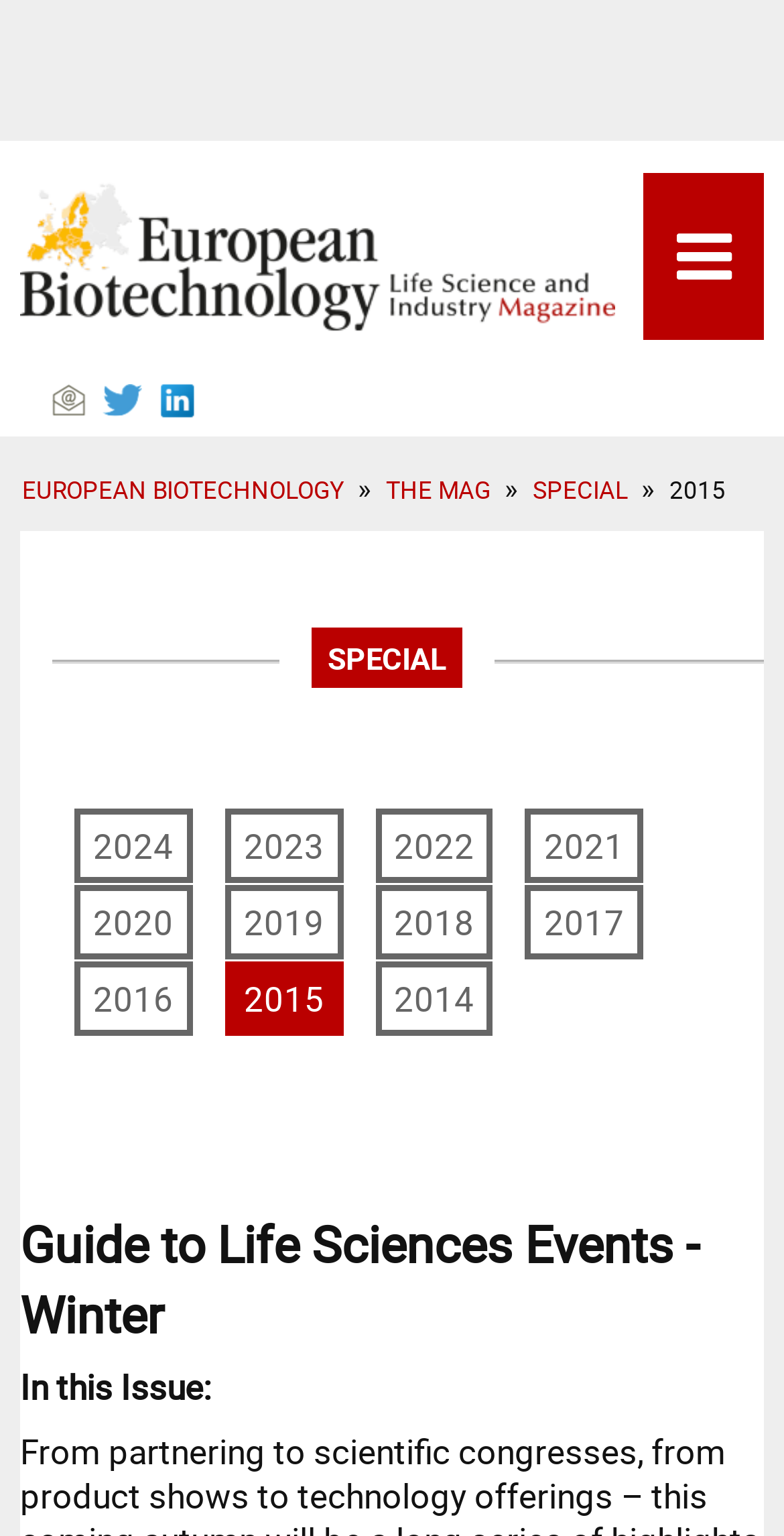Highlight the bounding box coordinates of the element you need to click to perform the following instruction: "browse the EUROPEAN BIOTECHNOLOGY page."

[0.026, 0.298, 0.456, 0.333]